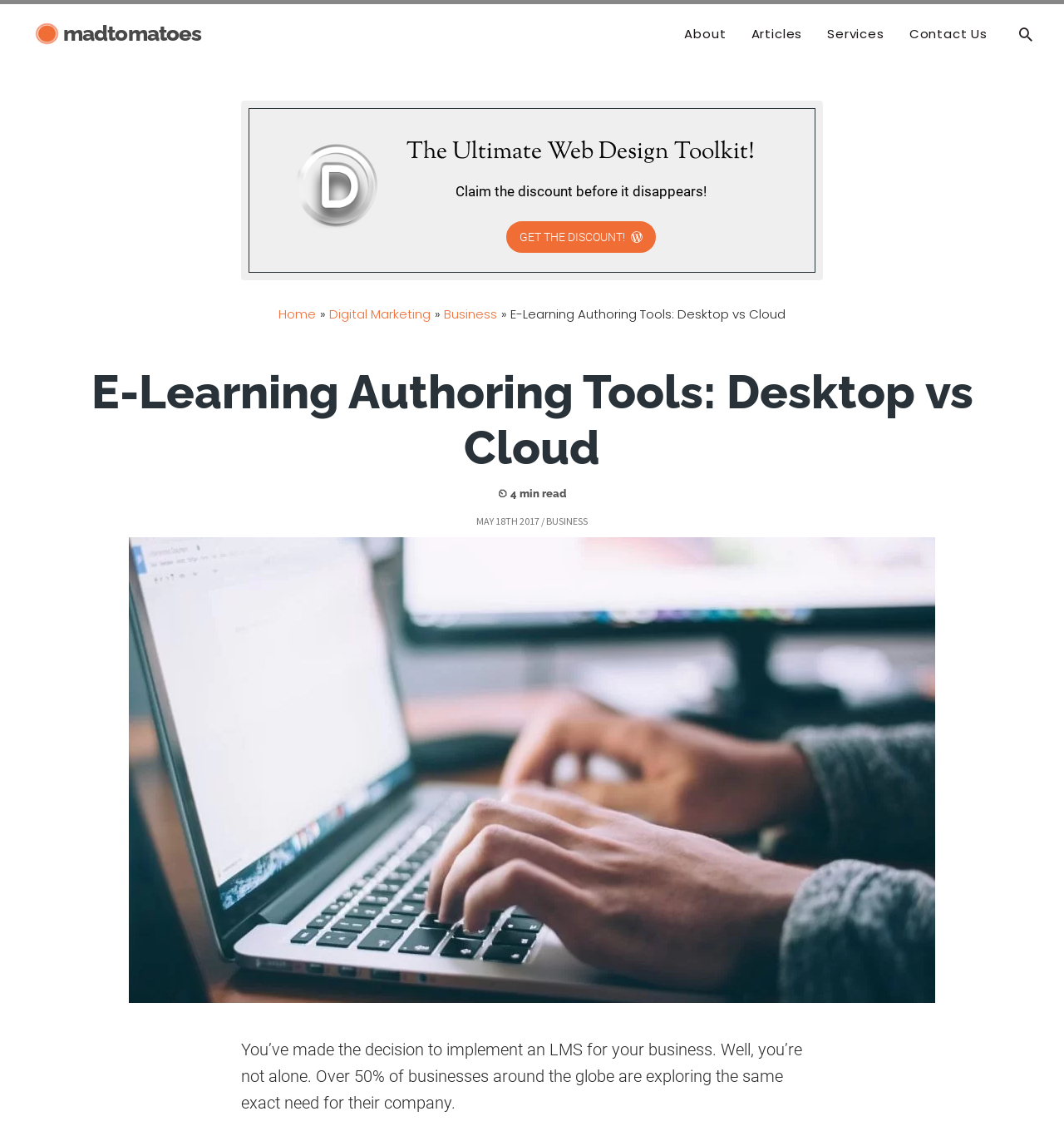Determine the bounding box of the UI element mentioned here: "Business". The coordinates must be in the format [left, top, right, bottom] with values ranging from 0 to 1.

[0.513, 0.455, 0.552, 0.466]